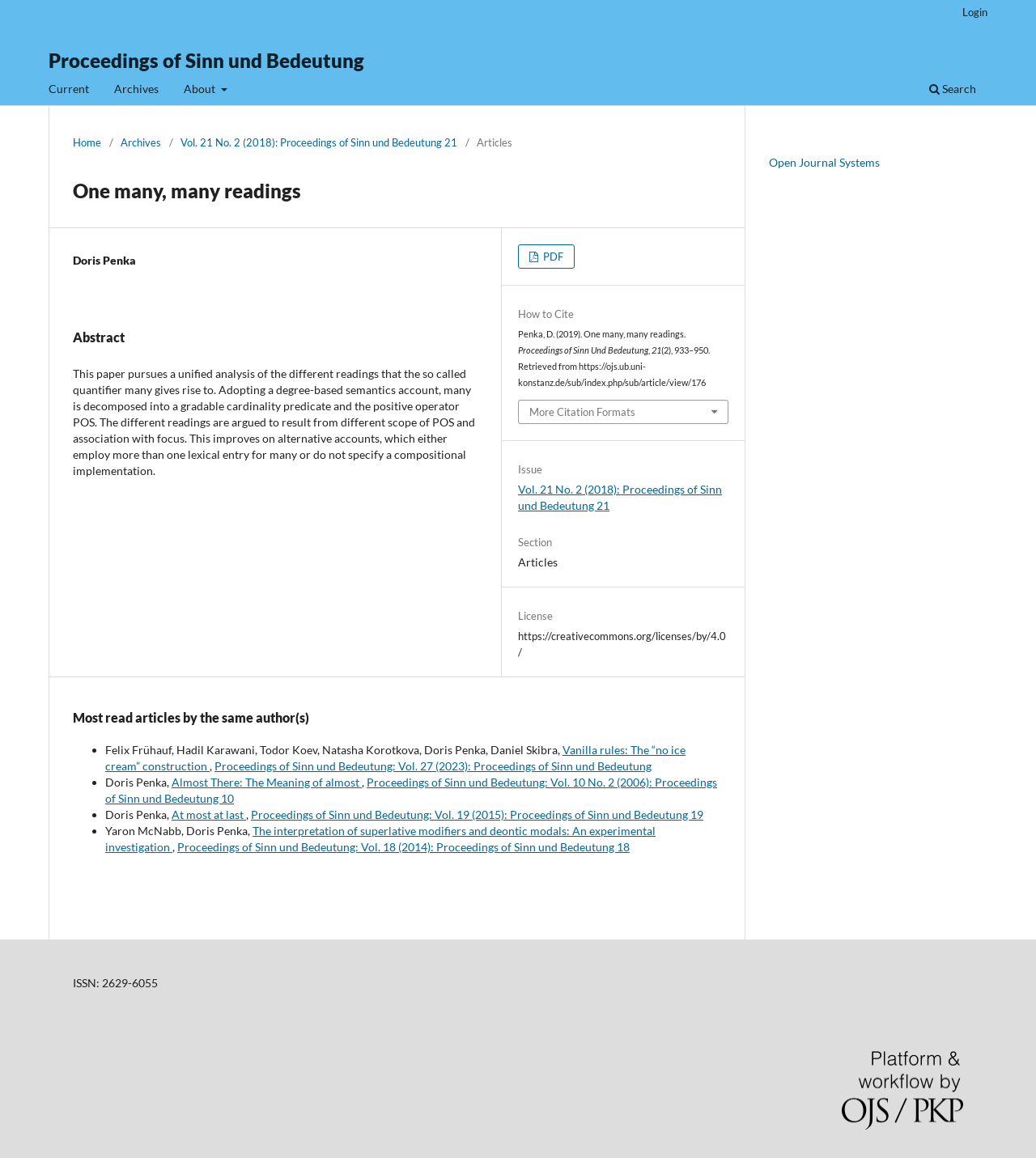Please identify the bounding box coordinates of the clickable area that will fulfill the following instruction: "Click on the 'Proceedings of Sinn und Bedeutung' link". The coordinates should be in the format of four float numbers between 0 and 1, i.e., [left, top, right, bottom].

[0.047, 0.035, 0.352, 0.069]